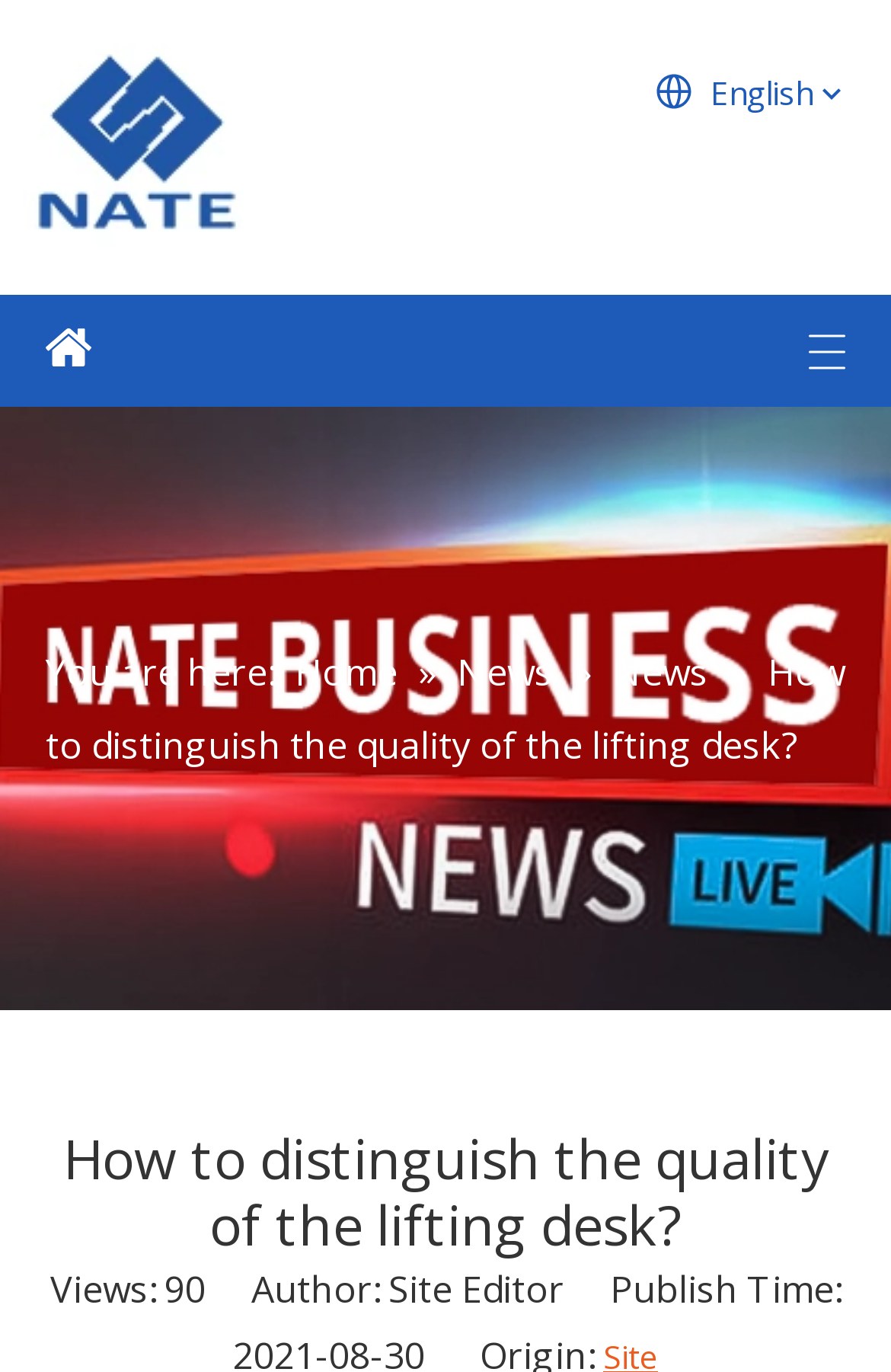What is the language of the webpage?
Please analyze the image and answer the question with as much detail as possible.

I determined the language of the webpage by looking at the top-right corner of the webpage, where I found a static text element that says 'English'.